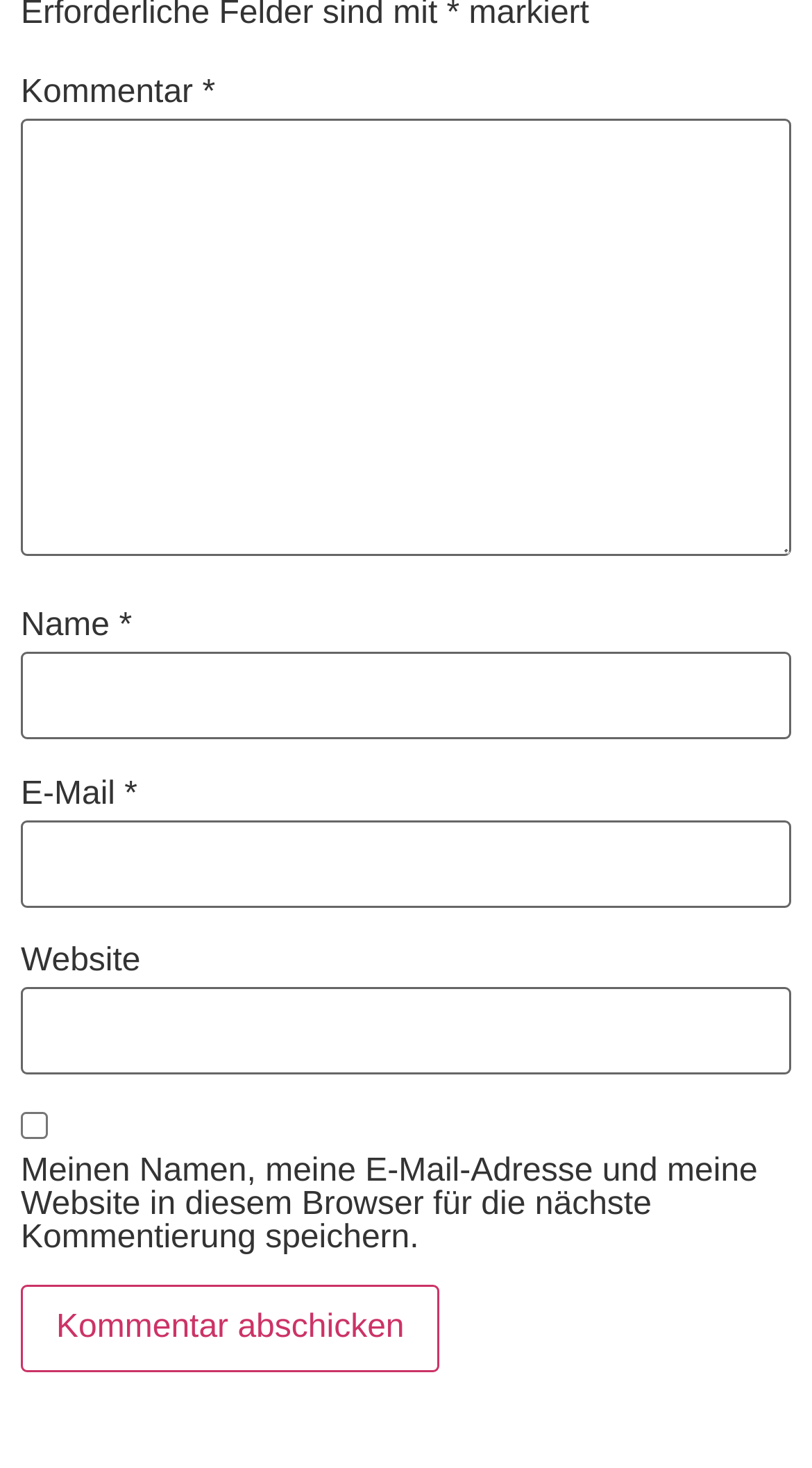Answer the question briefly using a single word or phrase: 
What is the label of the first textbox?

Kommentar